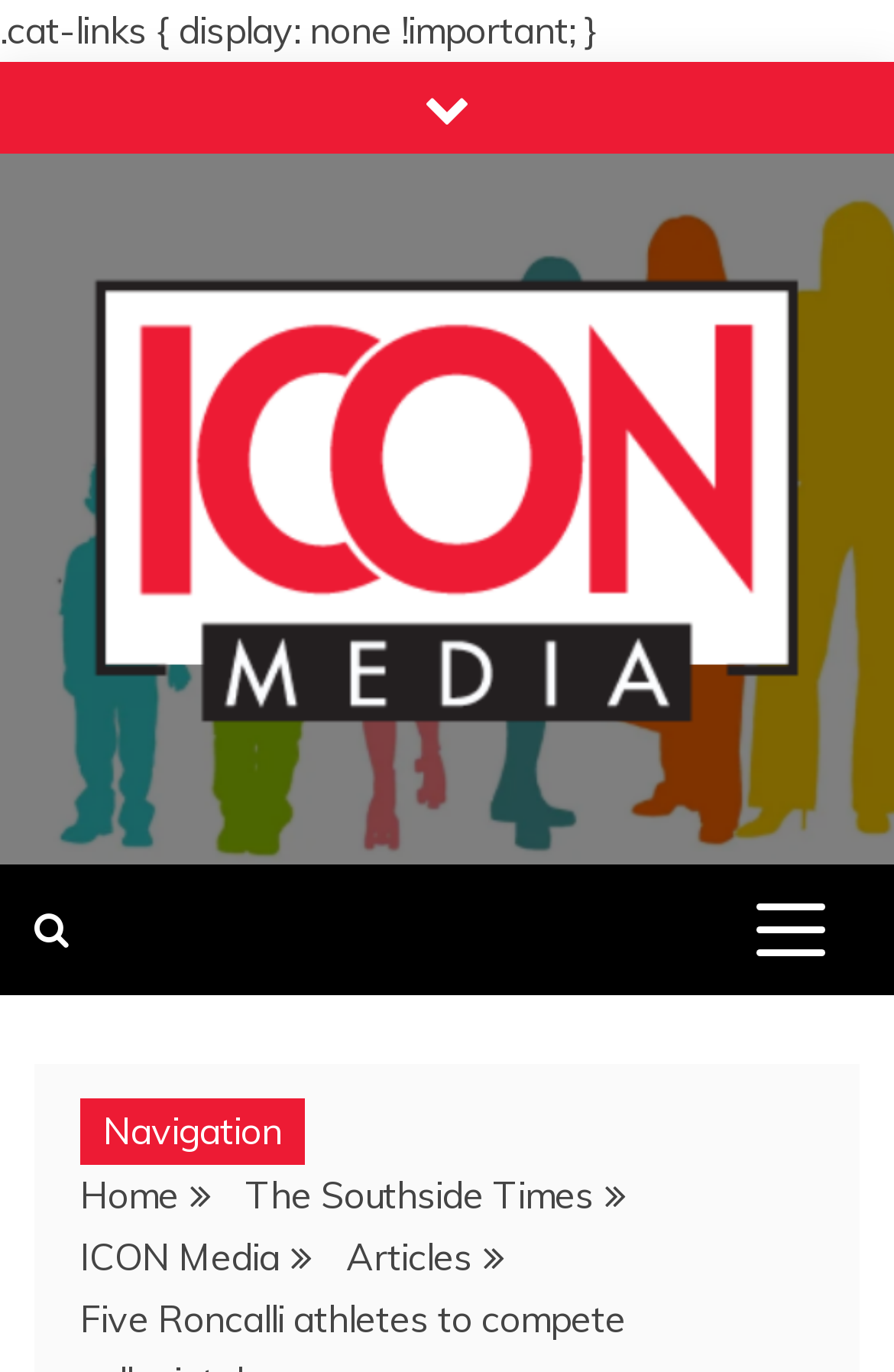Provide your answer to the question using just one word or phrase: What is the region served by the newspapers?

Central Indiana